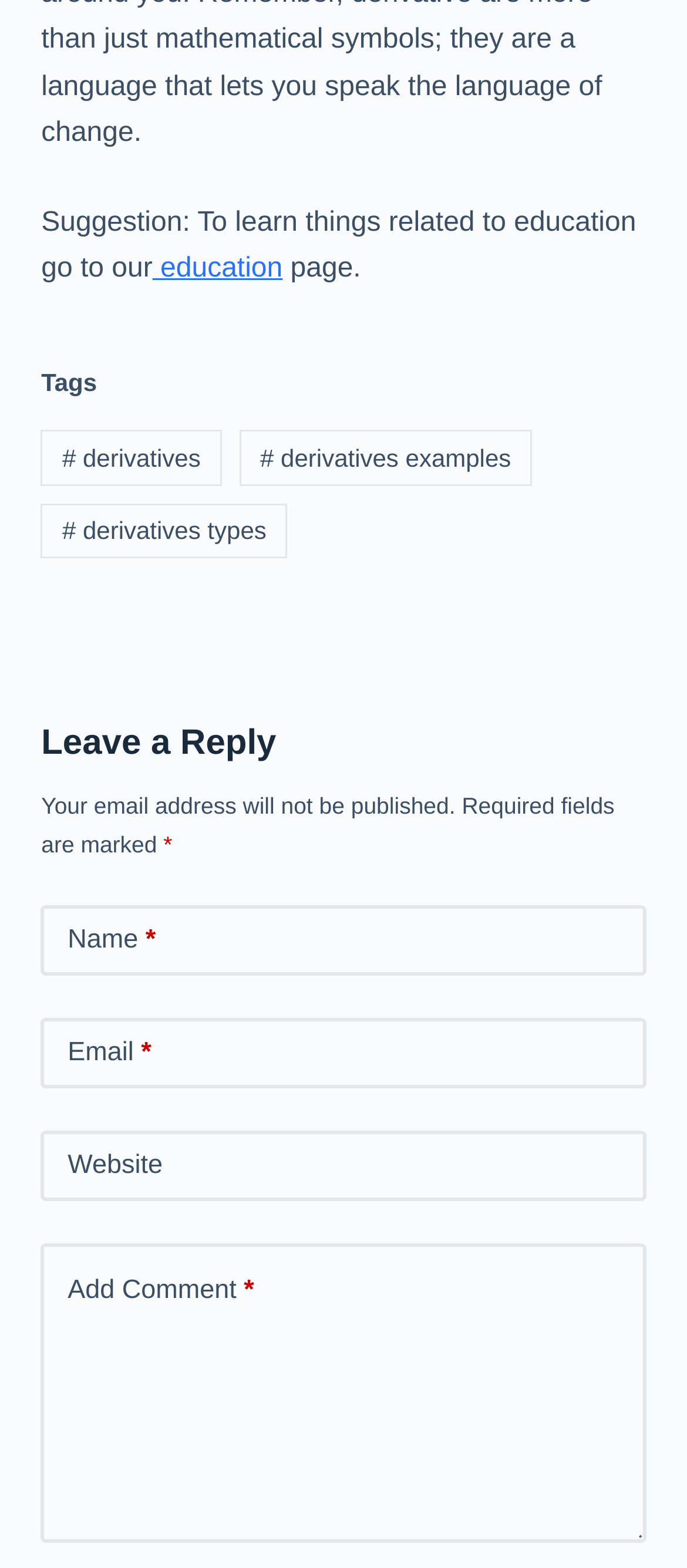Please find the bounding box coordinates for the clickable element needed to perform this instruction: "Click on the 'education' link".

[0.222, 0.162, 0.411, 0.181]